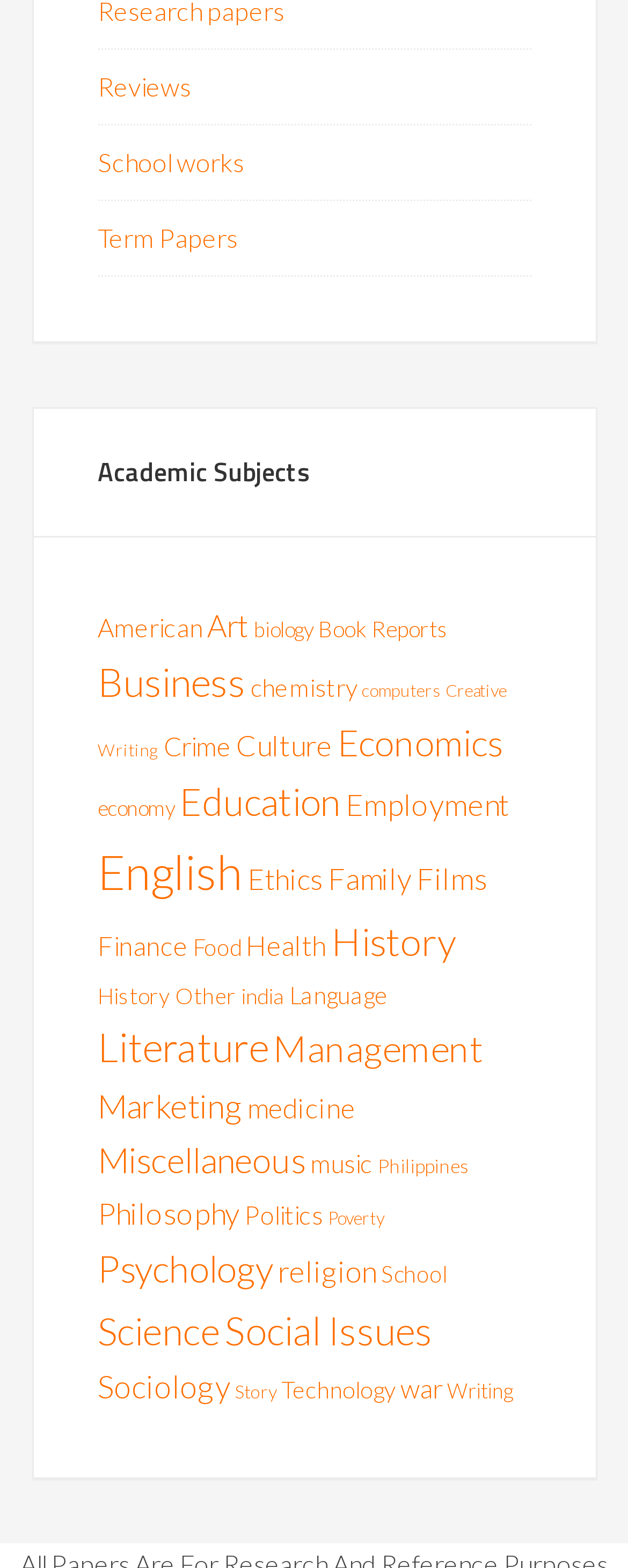Is there a subject related to medicine?
Use the image to give a comprehensive and detailed response to the question.

I searched the list of academic subjects and found a link 'medicine (894 items)', which indicates that there is a subject related to medicine.